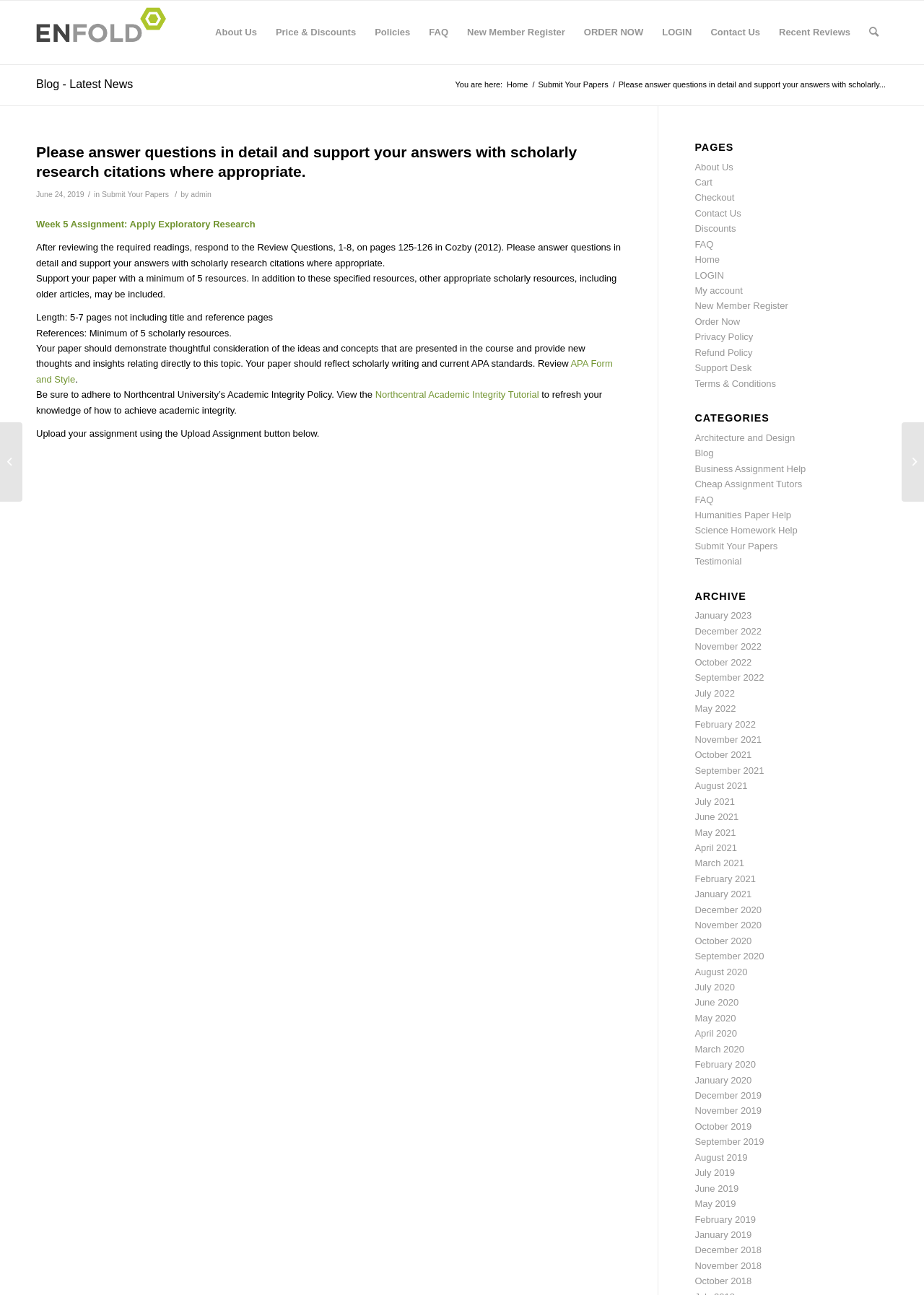How many links are there in the 'PAGES' section?
Please give a detailed and elaborate answer to the question.

I counted the number of links in the 'PAGES' section by looking at the links within the section, which is located at the right side of the webpage. There are 11 links in total, including 'About Us', 'Cart', 'Checkout', and so on.